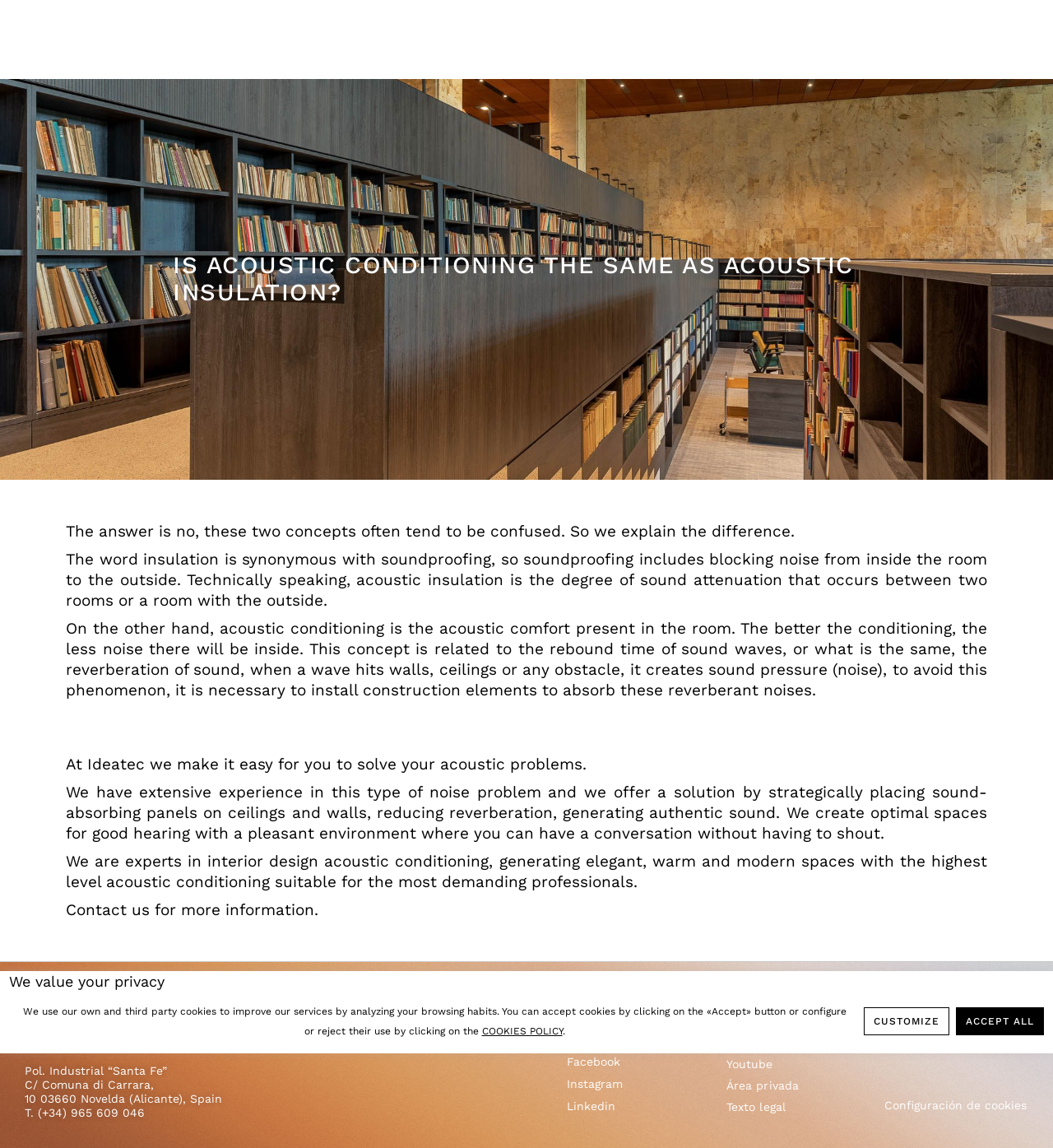What is acoustic conditioning related to?
Answer the question with just one word or phrase using the image.

reverberation of sound